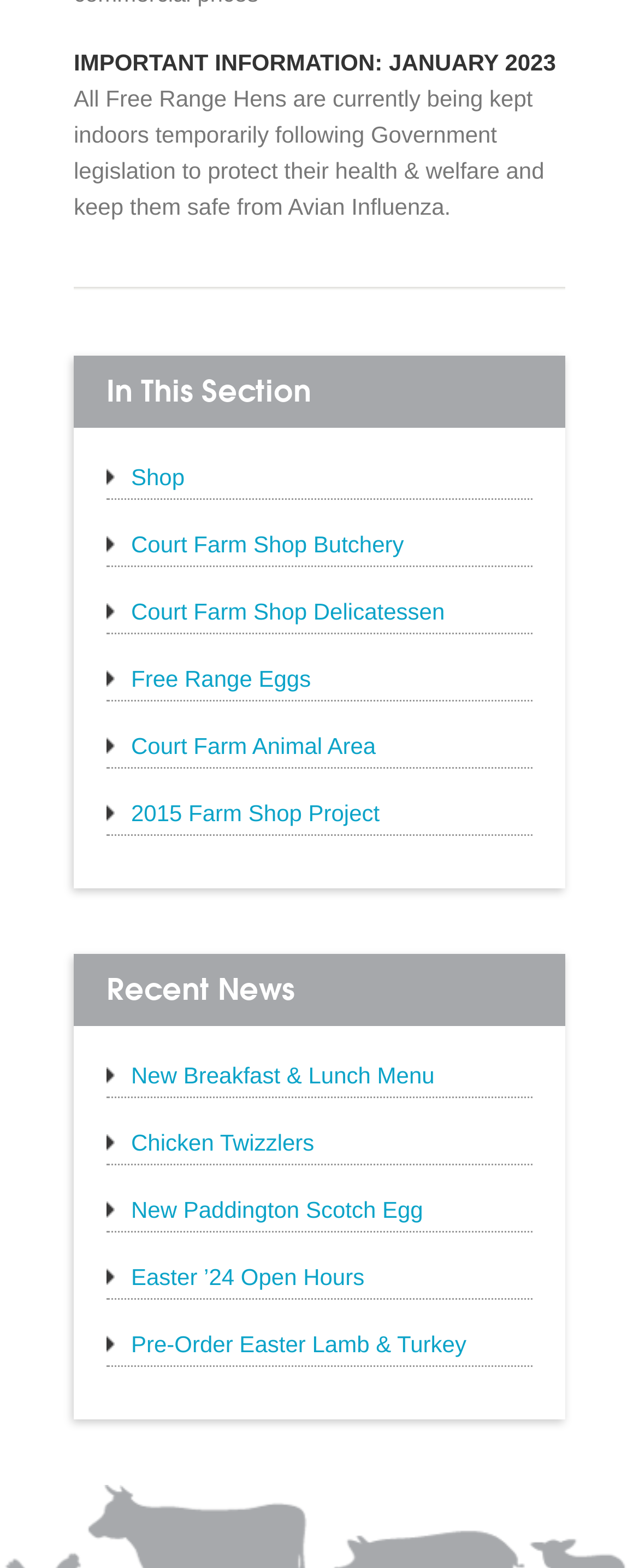Please locate the bounding box coordinates of the element that needs to be clicked to achieve the following instruction: "Click on Shop". The coordinates should be four float numbers between 0 and 1, i.e., [left, top, right, bottom].

[0.205, 0.296, 0.289, 0.312]